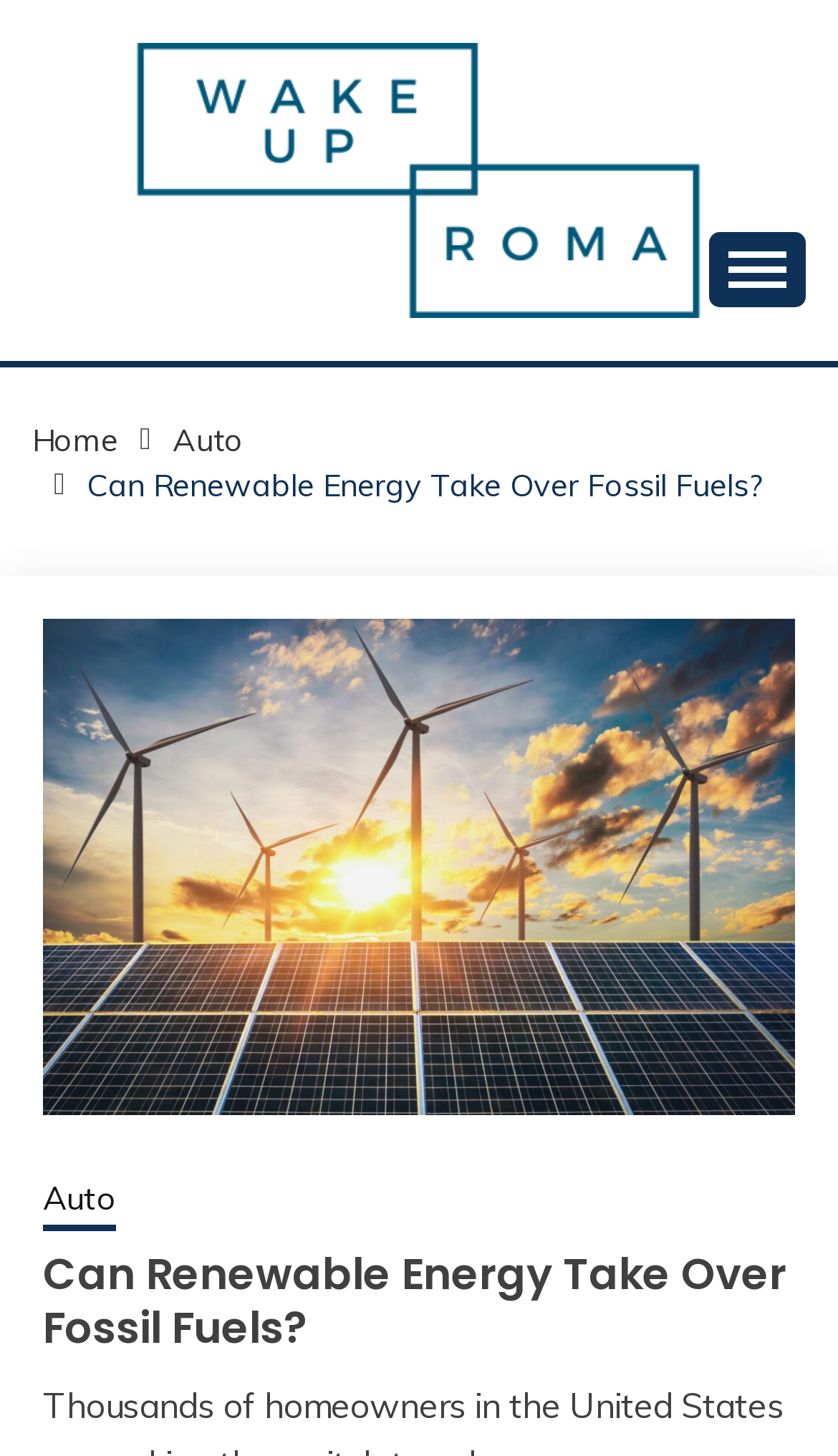Provide the bounding box coordinates for the UI element that is described by this text: "Auto". The coordinates should be in the form of four float numbers between 0 and 1: [left, top, right, bottom].

[0.206, 0.289, 0.29, 0.315]